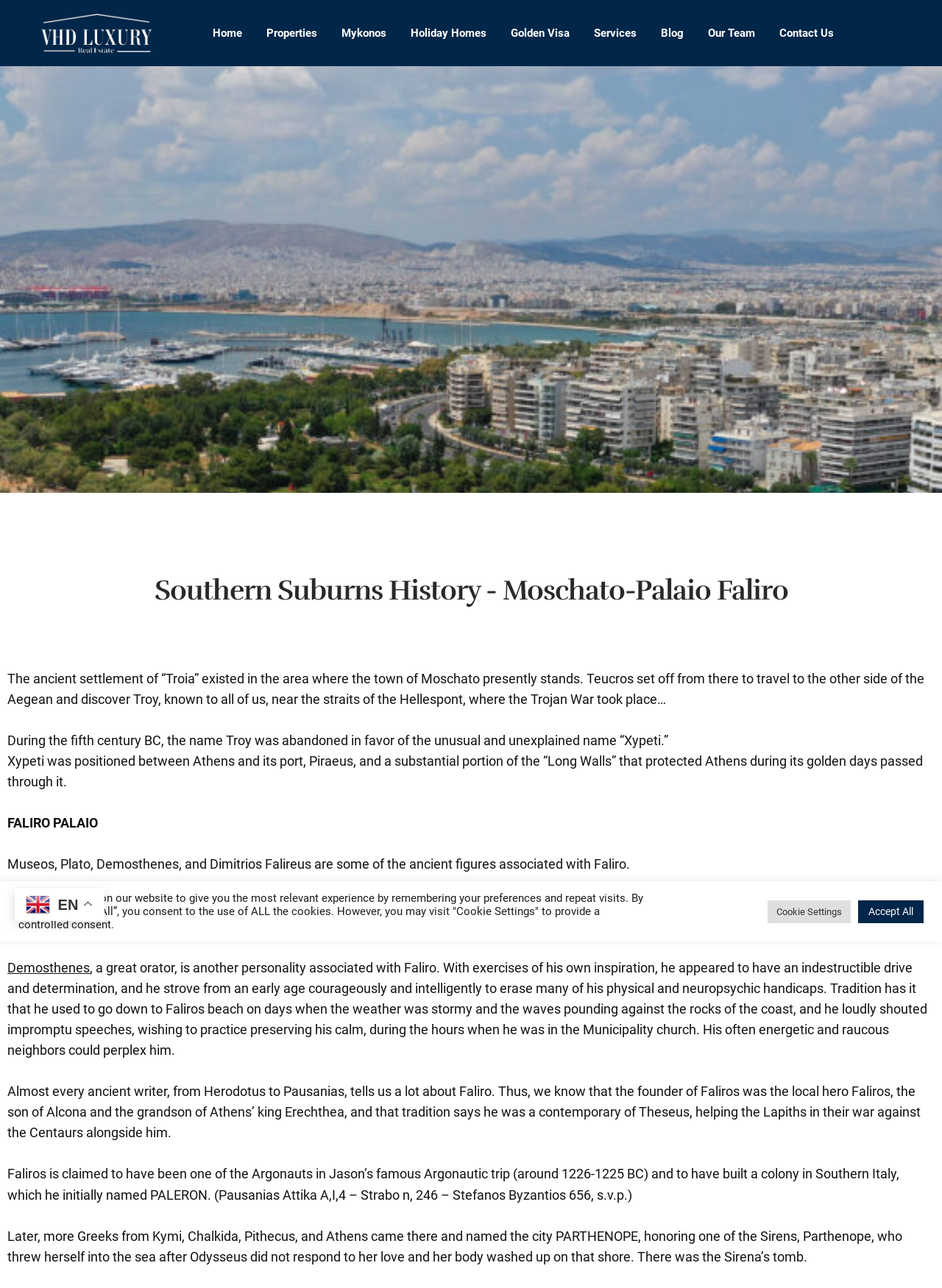Please respond to the question with a concise word or phrase:
What is the name of the hero who founded Faliros?

Faliros